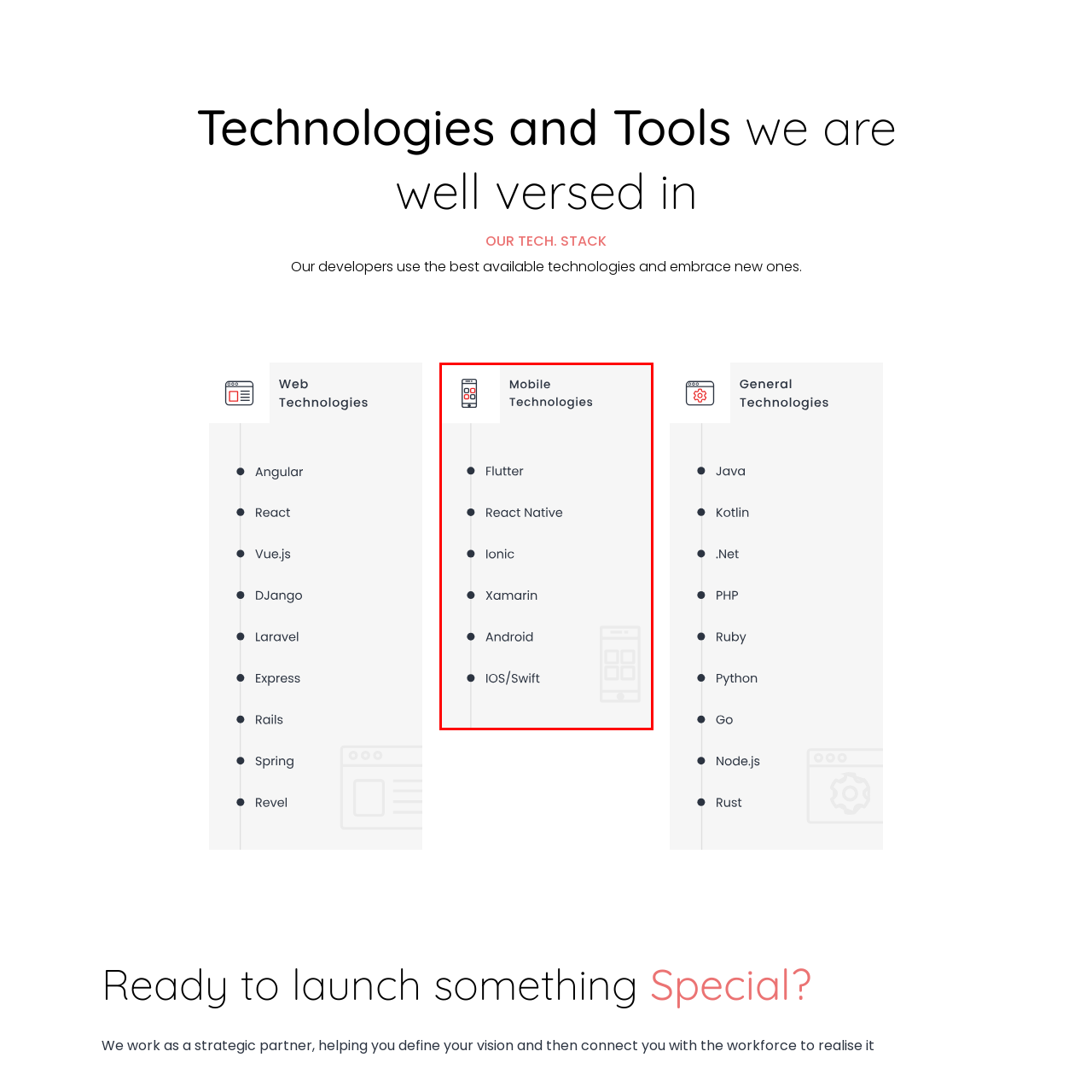Explain thoroughly what is happening in the image that is surrounded by the red box.

The image highlights "Mobile Technologies," showcasing a selection of modern development frameworks and platforms suitable for creating mobile applications. The list includes prominent technologies such as Flutter, React Native, Ionic, and Xamarin, which facilitate cross-platform development for both Android and iOS. Additionally, the inclusion of Android and iOS/Swift indicates support for native app development, emphasizing a comprehensive tech stack for mobile solutions. The design is clean and professional, reflecting a commitment to leveraging innovative tools in mobile application development.